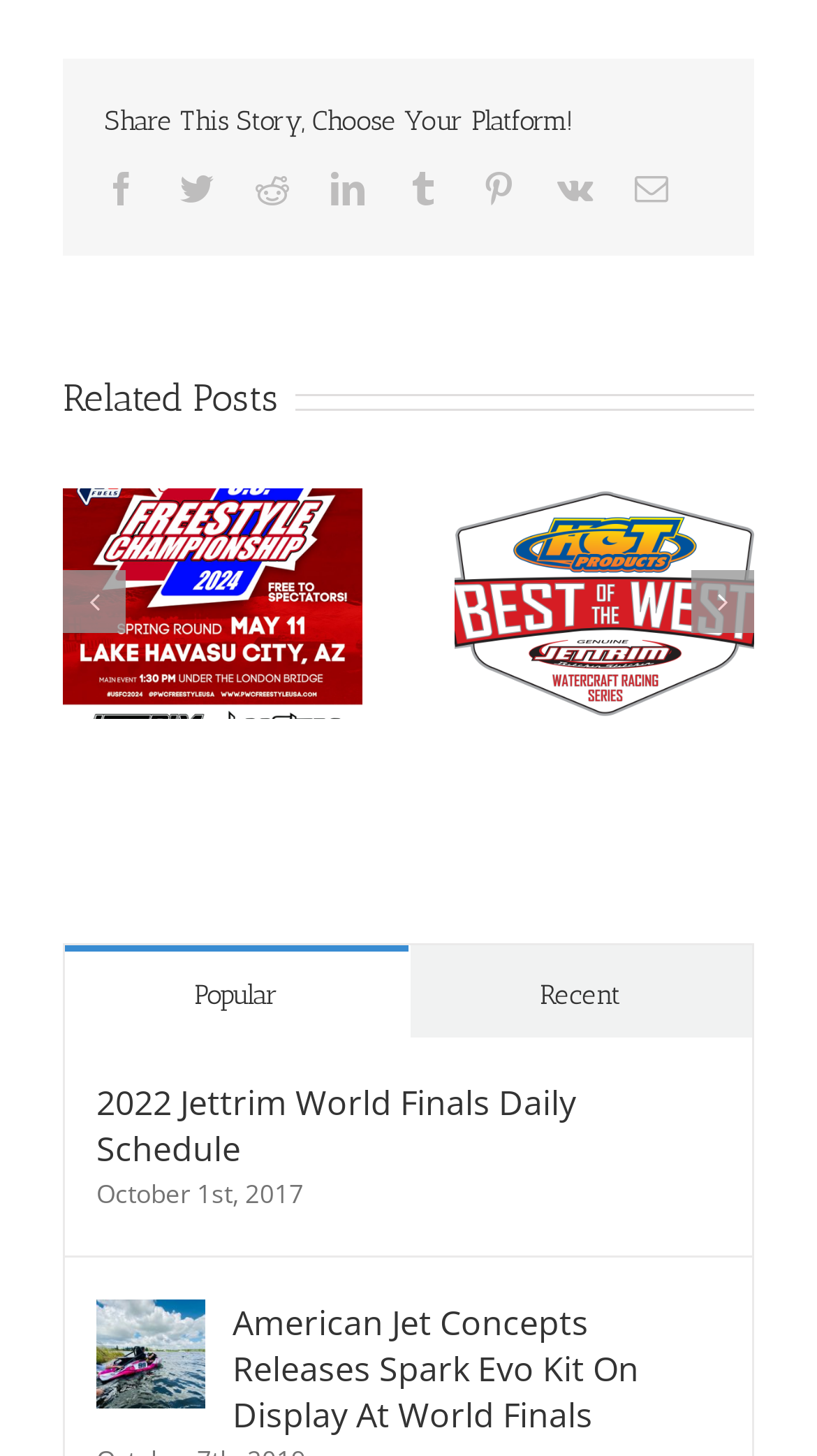How many social media platforms are available for sharing?
Please provide a detailed answer to the question.

I counted the number of social media links available for sharing, which are Facebook, Twitter, Reddit, LinkedIn, Tumblr, Pinterest, Vk, and Email.